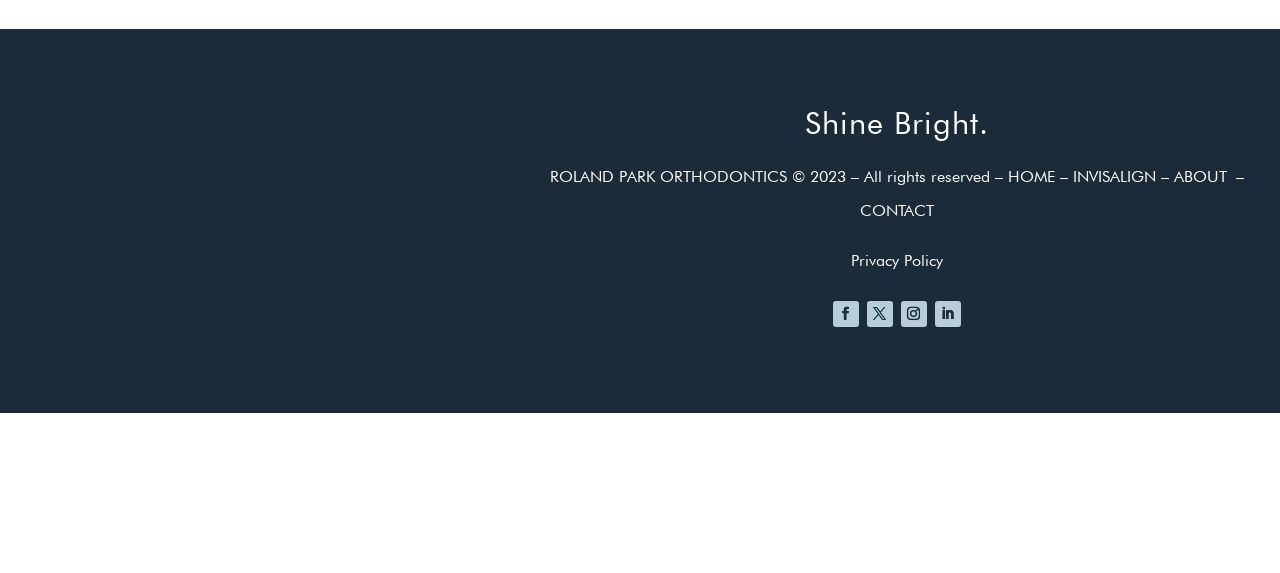What is the name of the orthodontics?
Please craft a detailed and exhaustive response to the question.

I found the name 'ROLAND PARK ORTHODONTICS' in the StaticText element with bounding box coordinates [0.429, 0.291, 0.787, 0.324] which is located at the top of the webpage.